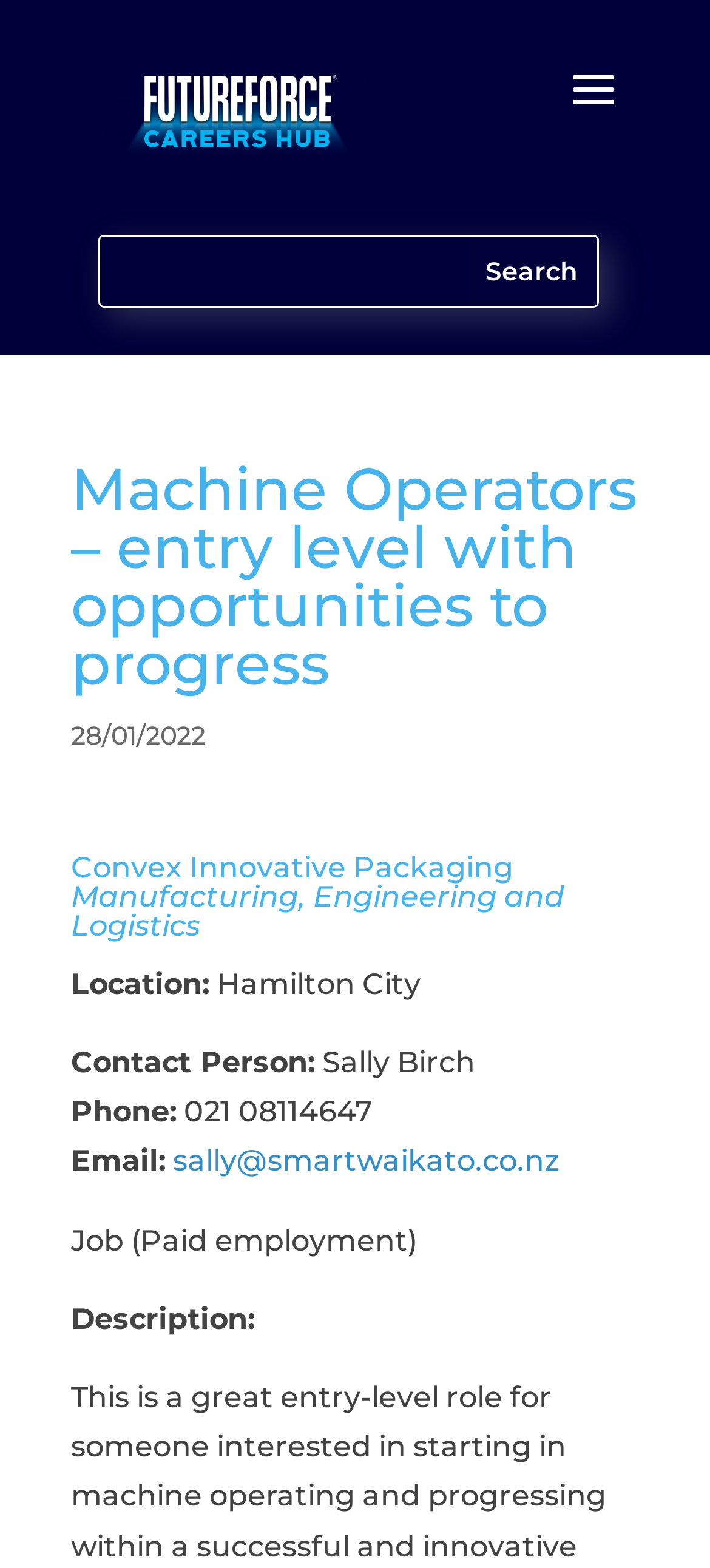Provide the bounding box coordinates of the UI element that matches the description: "sally@smartwaikato.co.nz".

[0.244, 0.73, 0.787, 0.752]